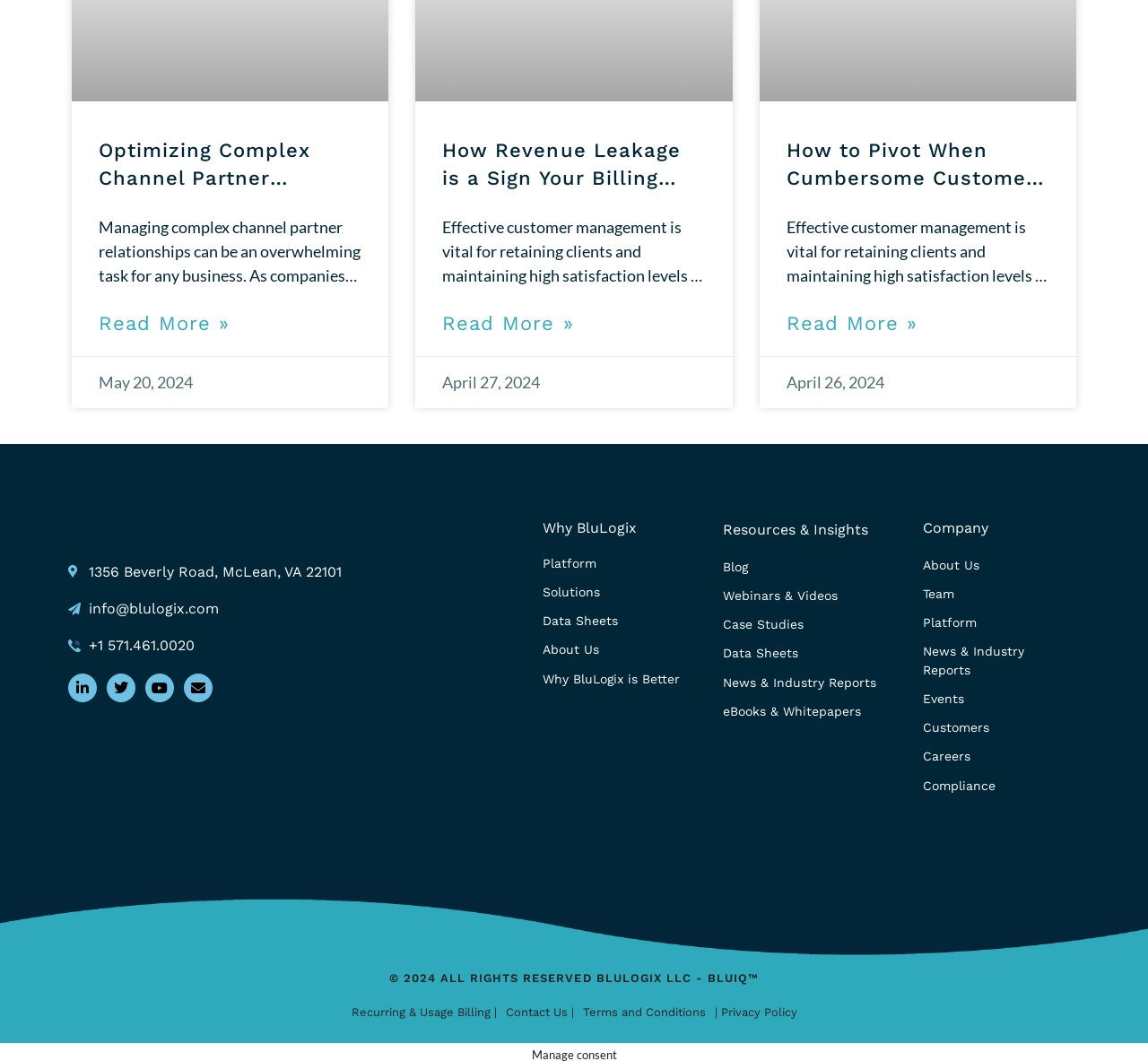What is the date of the article 'Optimizing Complex Channel Partner Relationships with BluLogix’s Channel Partner Enablement Platform'?
Provide an in-depth answer to the question, covering all aspects.

I found the date by looking at the StaticText element with the text 'May 20, 2024' which is located below the heading 'Optimizing Complex Channel Partner Relationships with BluLogix’s Channel Partner Enablement Platform'.